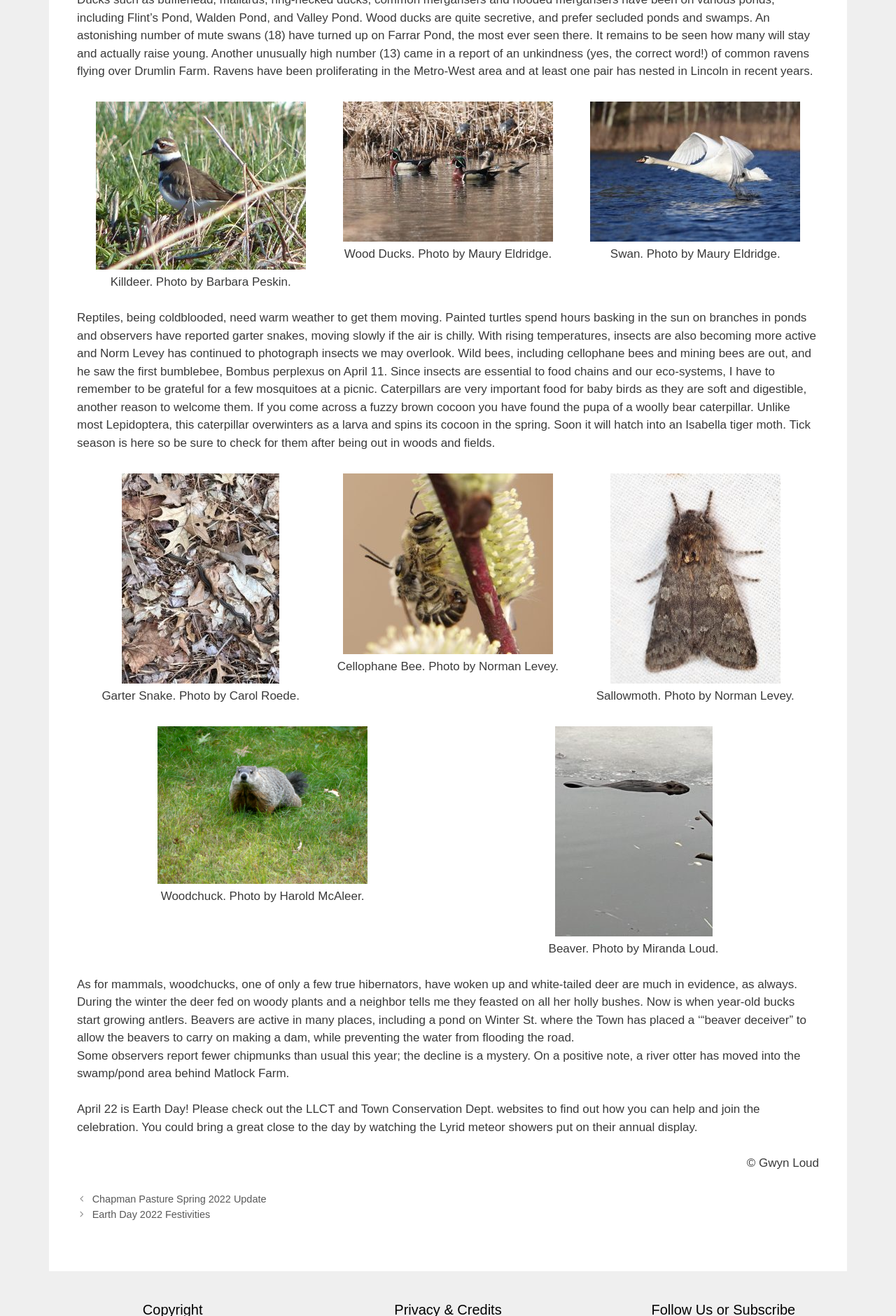Specify the bounding box coordinates of the area to click in order to execute this command: 'Click Paste'. The coordinates should consist of four float numbers ranging from 0 to 1, and should be formatted as [left, top, right, bottom].

None